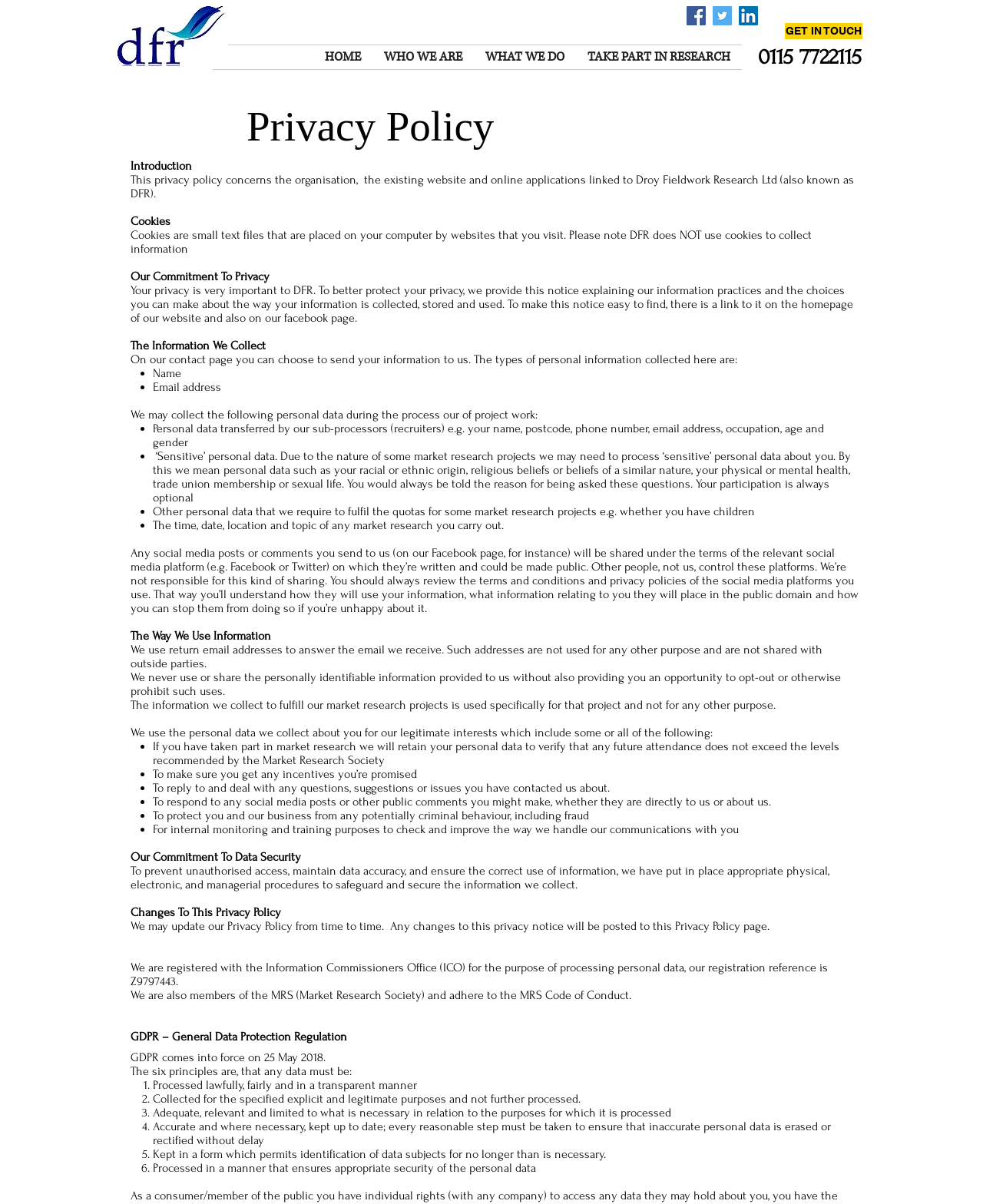Determine the bounding box of the UI component based on this description: "TAKE PART IN RESEARCH". The bounding box coordinates should be four float values between 0 and 1, i.e., [left, top, right, bottom].

[0.586, 0.038, 0.755, 0.057]